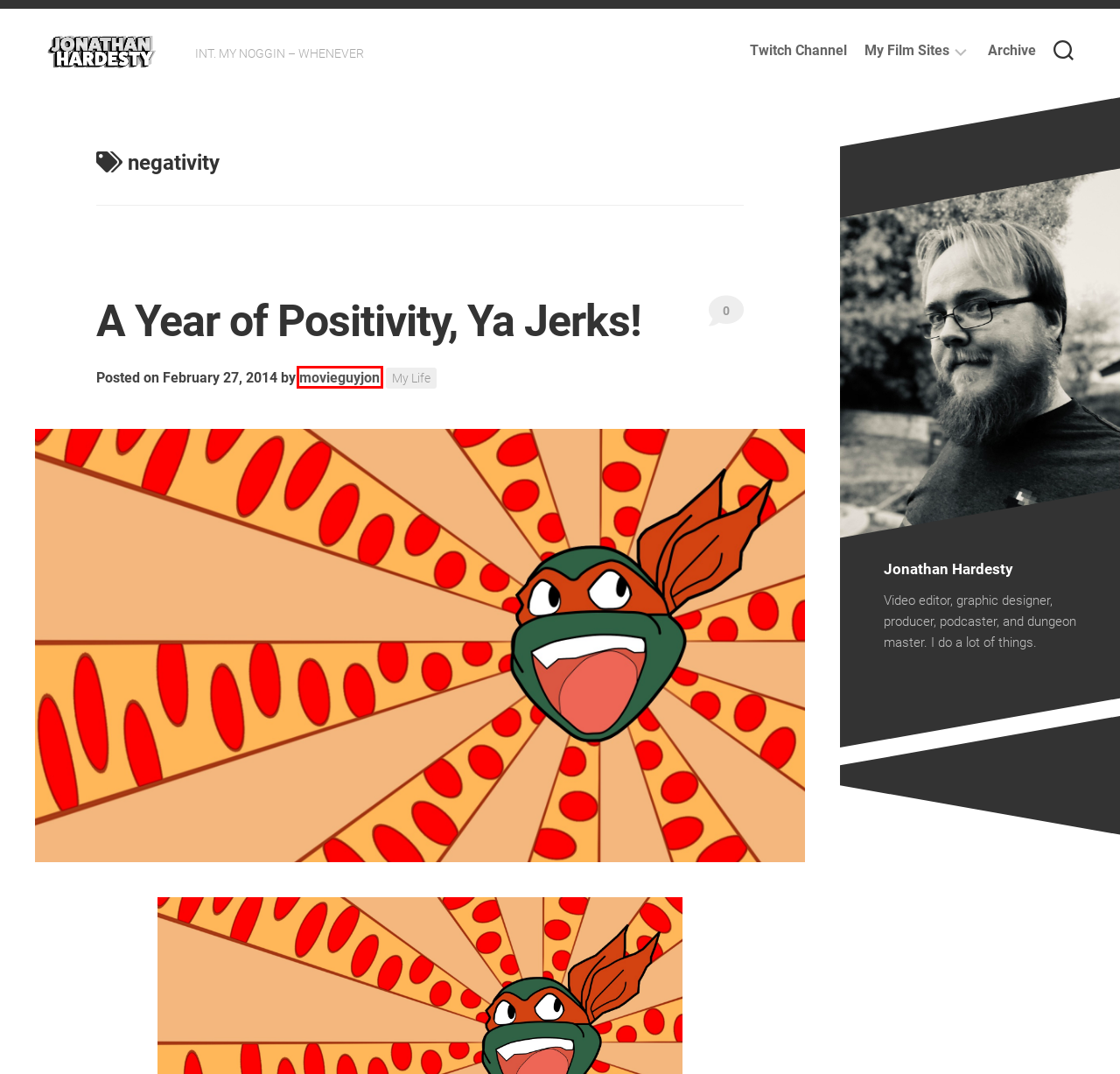With the provided screenshot showing a webpage and a red bounding box, determine which webpage description best fits the new page that appears after clicking the element inside the red box. Here are the options:
A. Archive – Jonathan On The Internets
B. ‎Movies in 2012, a list of films by Jonathan Hardesty • Letterboxd
C. My Life – Jonathan On The Internets
D. Movies In 2011 – Jonathan On The Internets
E. movieguyjon – Jonathan On The Internets
F. A Year of Positivity, Ya Jerks! – Jonathan On The Internets
G. ‎Jonathan Hardesty’s film diary • Letterboxd
H. Jonathan On The Internets – INT. MY NOGGIN – WHENEVER

E